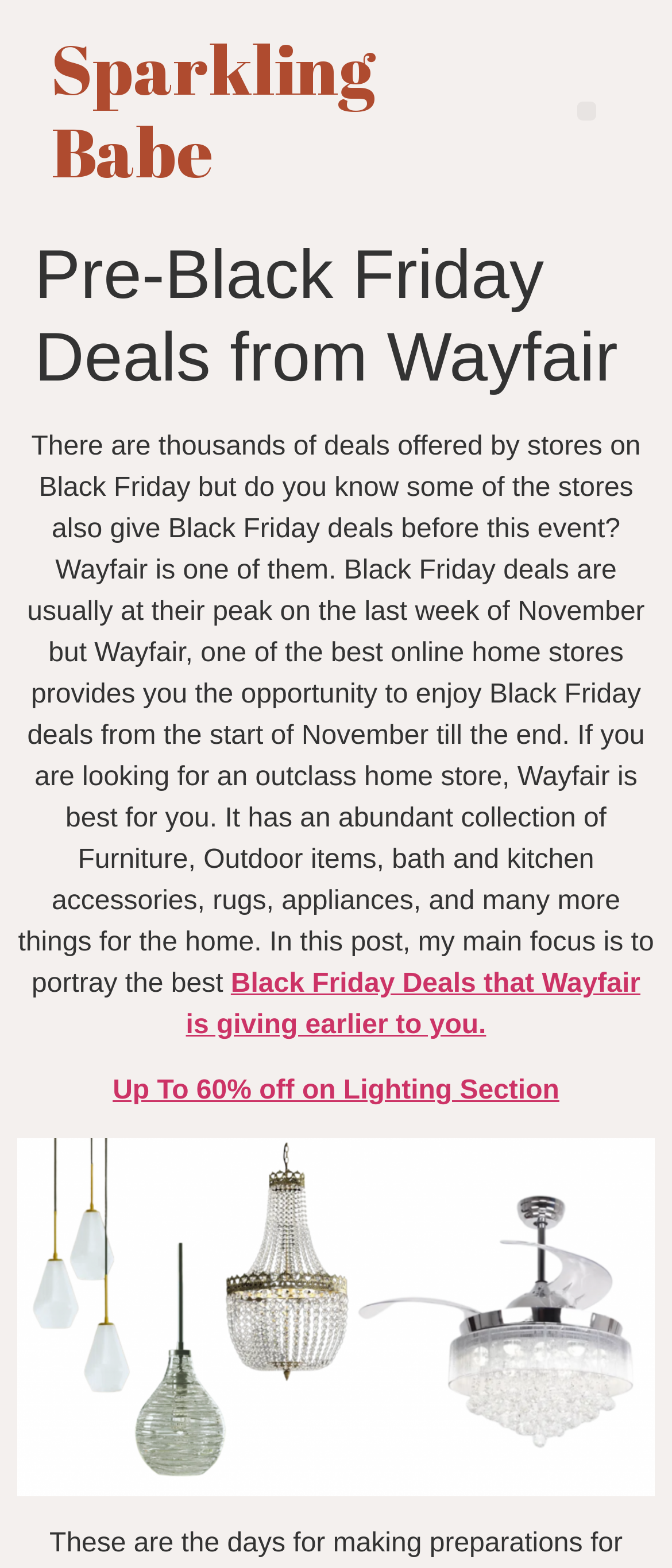What is the purpose of the post?
Using the visual information from the image, give a one-word or short-phrase answer.

To portray the best Black Friday deals